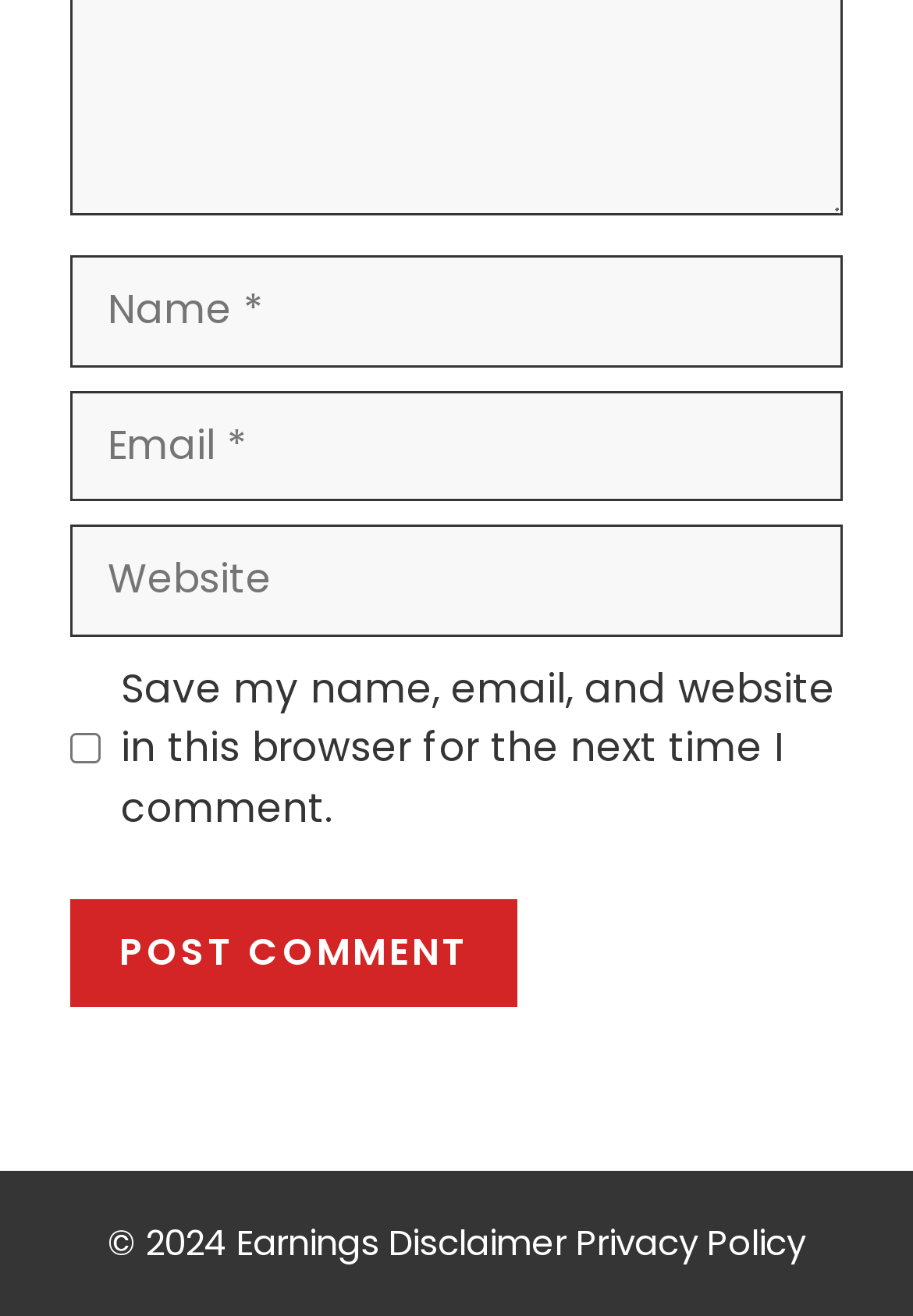How many links are there in the footer?
Look at the image and answer with only one word or phrase.

2